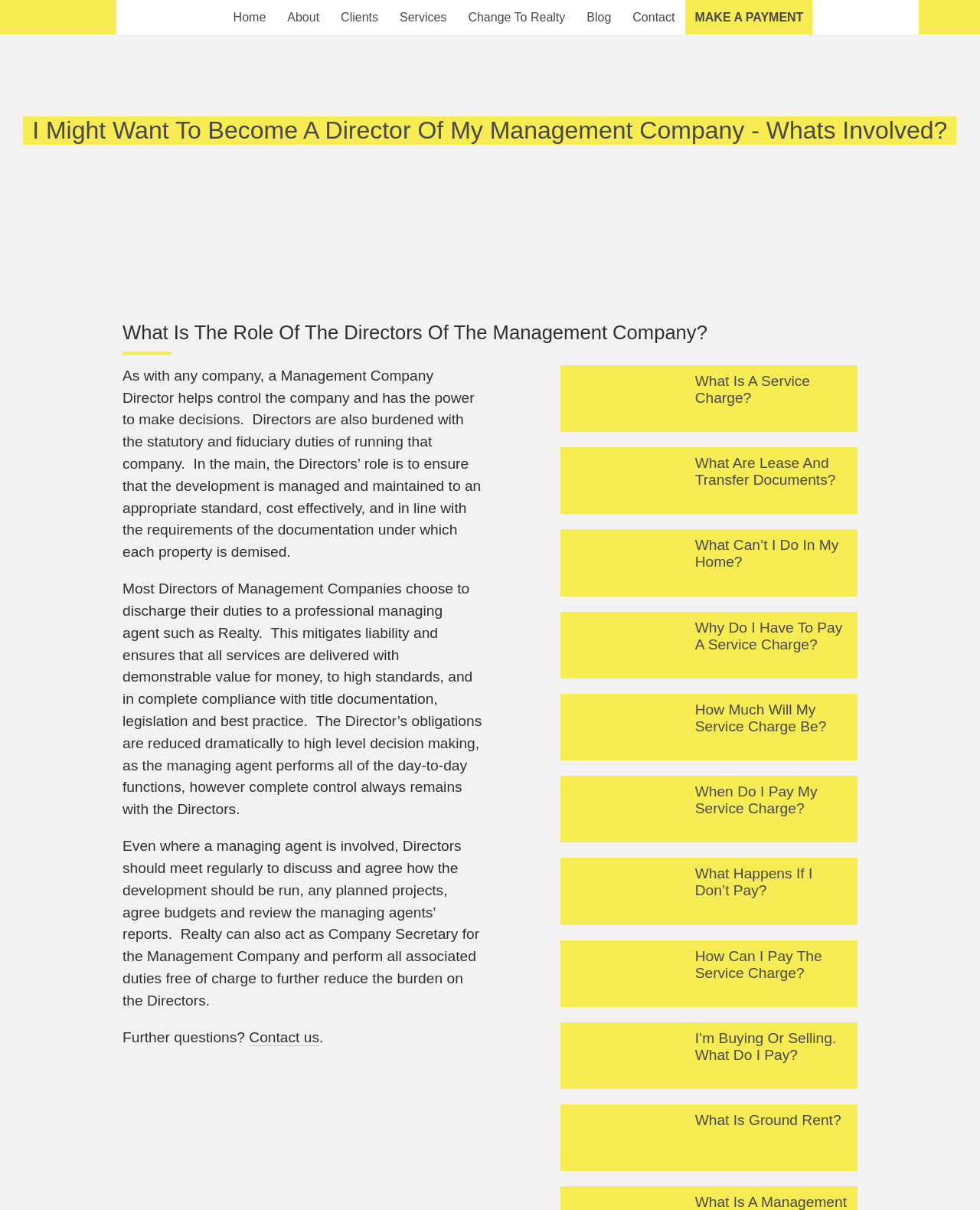Please identify the bounding box coordinates of the region to click in order to complete the given instruction: "Click the 'Search' link". The coordinates should be four float numbers between 0 and 1, i.e., [left, top, right, bottom].

None